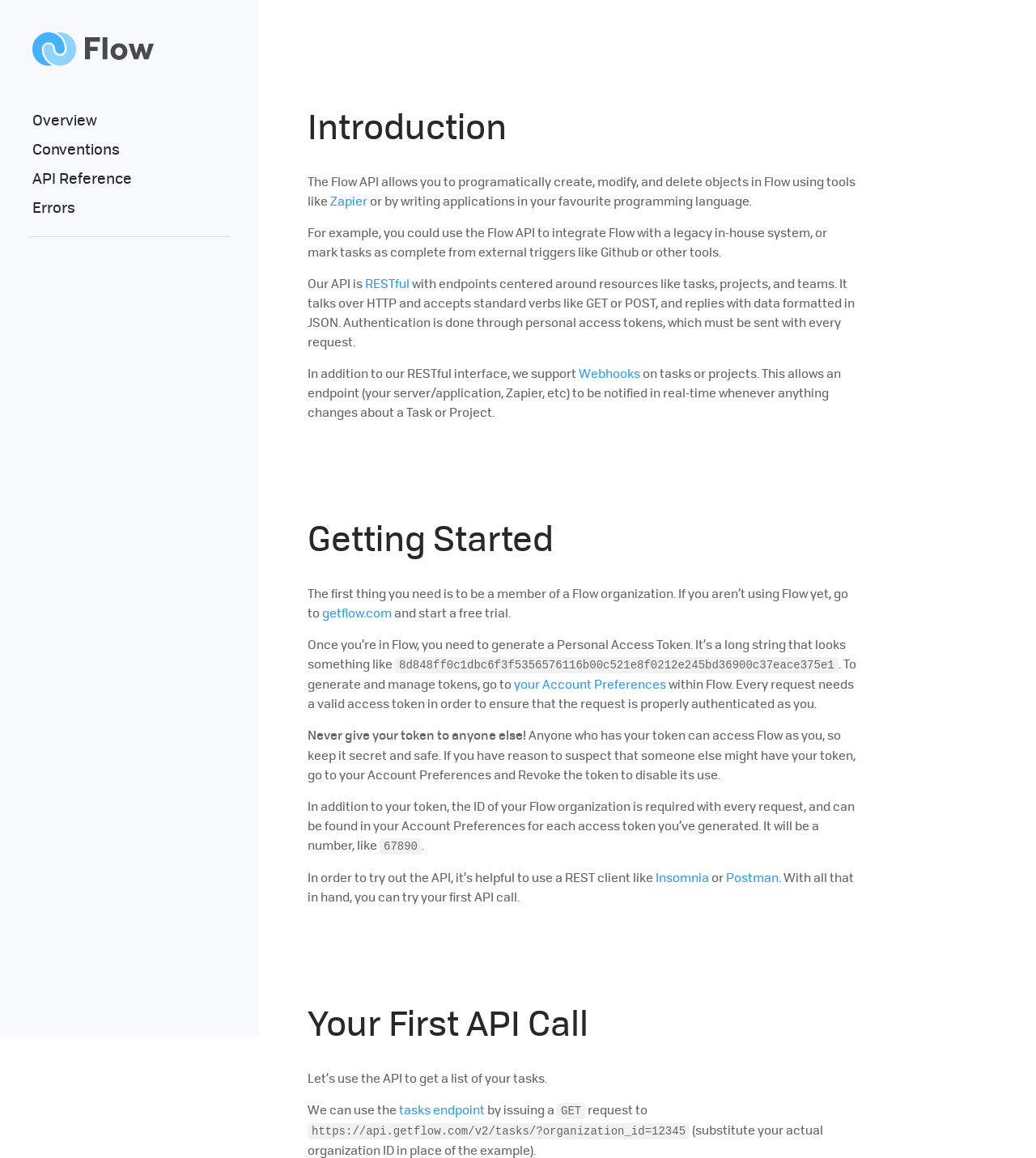Please identify the bounding box coordinates of the area that needs to be clicked to fulfill the following instruction: "Click the 'getflow.com' link."

[0.311, 0.521, 0.378, 0.536]